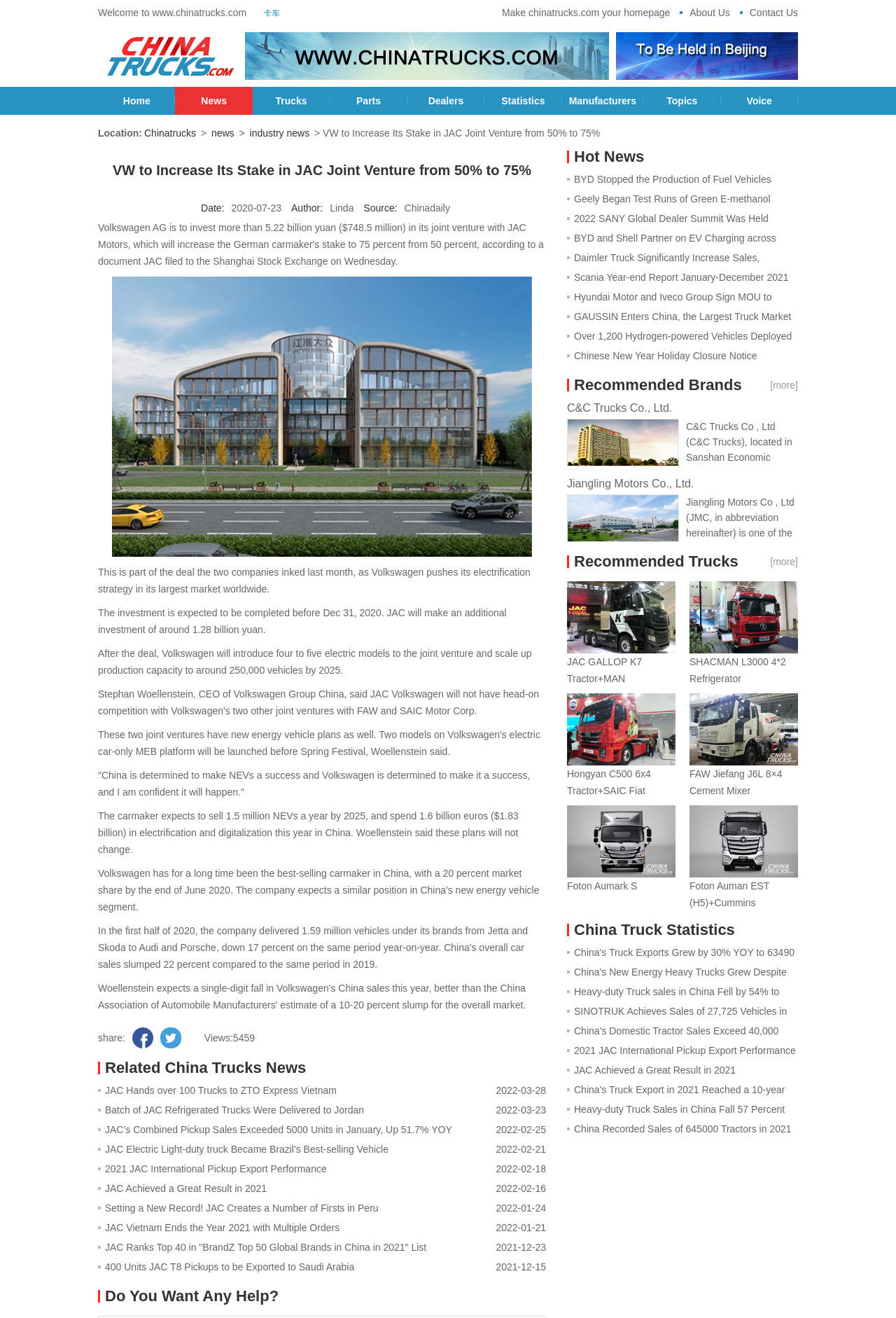Offer a detailed explanation of the webpage layout and contents.

This webpage is about China Truck Industry news, specifically an article about Volkswagen increasing its stake in JAC Joint Venture from 50% to 75%. 

At the top of the page, there is a welcome message and a series of links to different sections of the website, including "卡车" (truck), "Make chinatrucks.com your homepage", "About Us", and "Contact Us". Below these links, there are three images with corresponding links.

The main content of the page is an article about Volkswagen's investment in JAC Joint Venture. The article has a heading "VW to Increase Its Stake in JAC Joint Venture from 50% to 75%" and is divided into several paragraphs. The article provides details about the investment, including the amount, the expected completion date, and the plans for electric models and production capacity.

On the right side of the article, there are several links to related news articles, including "JAC Hands over 100 Trucks to ZTO Express Vietnam" and "BYD Stopped the Production of Fuel Vehicles". Below these links, there is a section titled "Hot News" with more links to news articles.

At the bottom of the page, there is a section titled "Recommended Brands" with a link to "[more]". There is also a message asking if the user needs any help.

Throughout the page, there are several images and links to other articles and sections of the website. The layout is organized and easy to navigate, with clear headings and sections.